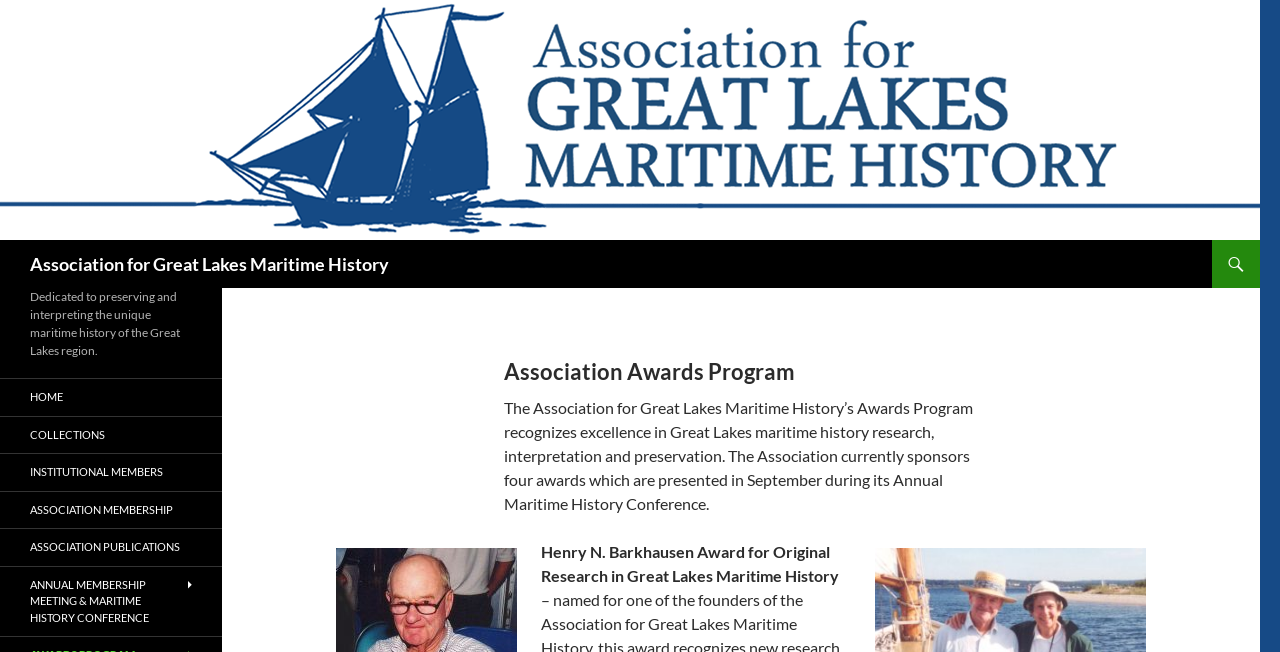Please determine the heading text of this webpage.

Association for Great Lakes Maritime History